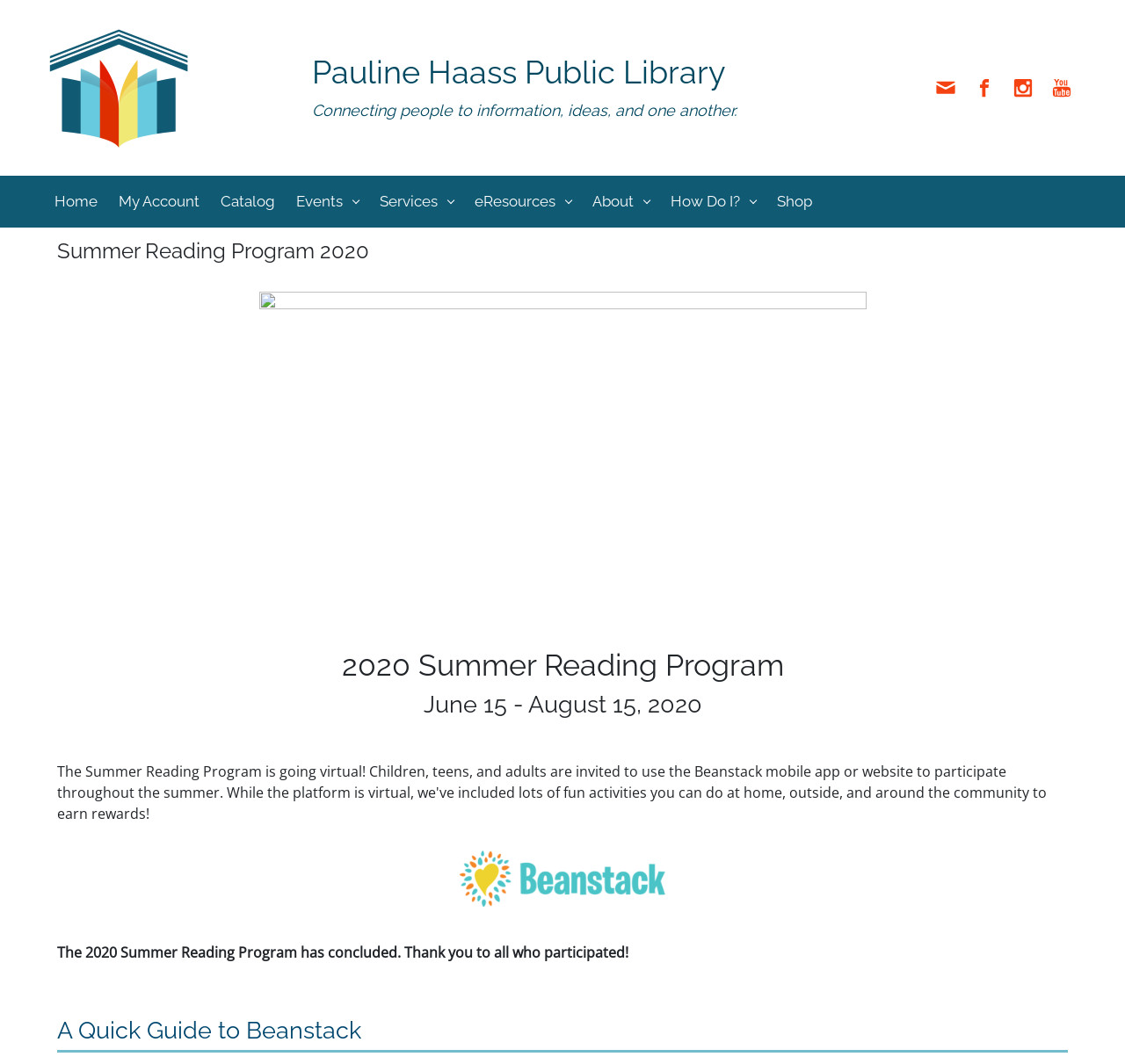Give a succinct answer to this question in a single word or phrase: 
What is the name of the library?

Pauline Haass Public Library